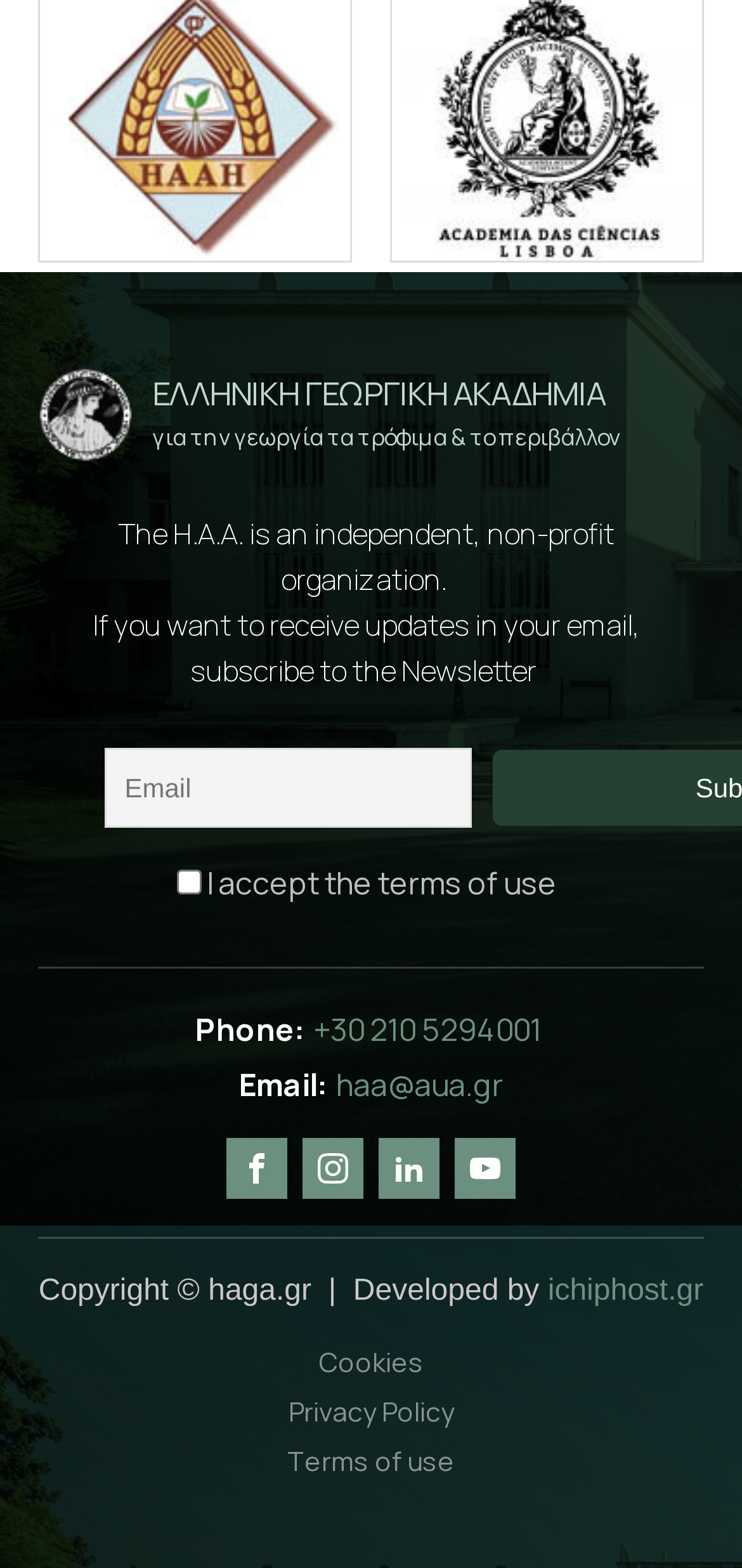Please answer the following question using a single word or phrase: 
How can you contact the organization?

Phone or Email